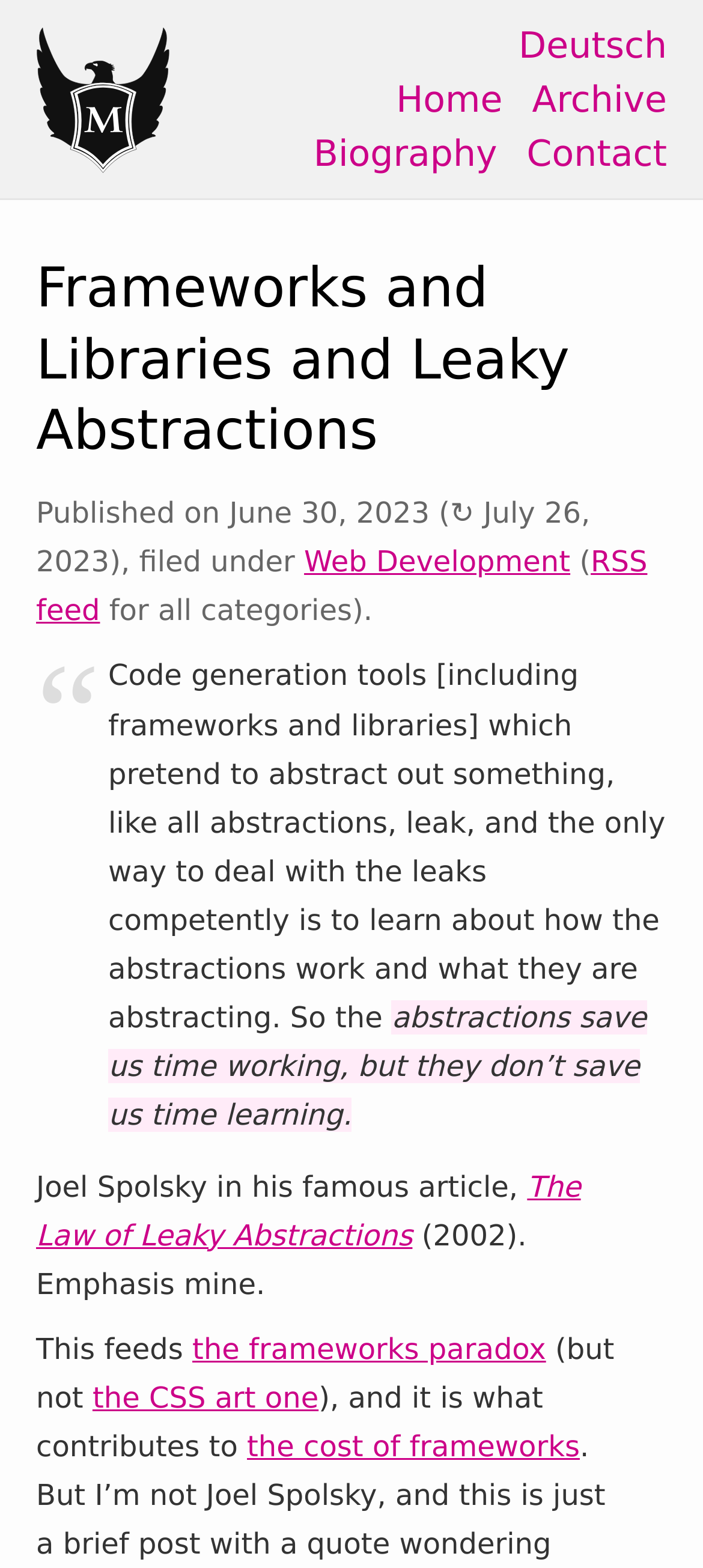Please provide a detailed answer to the question below based on the screenshot: 
How many links are there in the navigation menu?

I counted the number of link elements in the navigation menu, which are 'Home', 'Archive', 'Biography', 'Contact', and 'Deutsch', and found that there are 5 links in total.